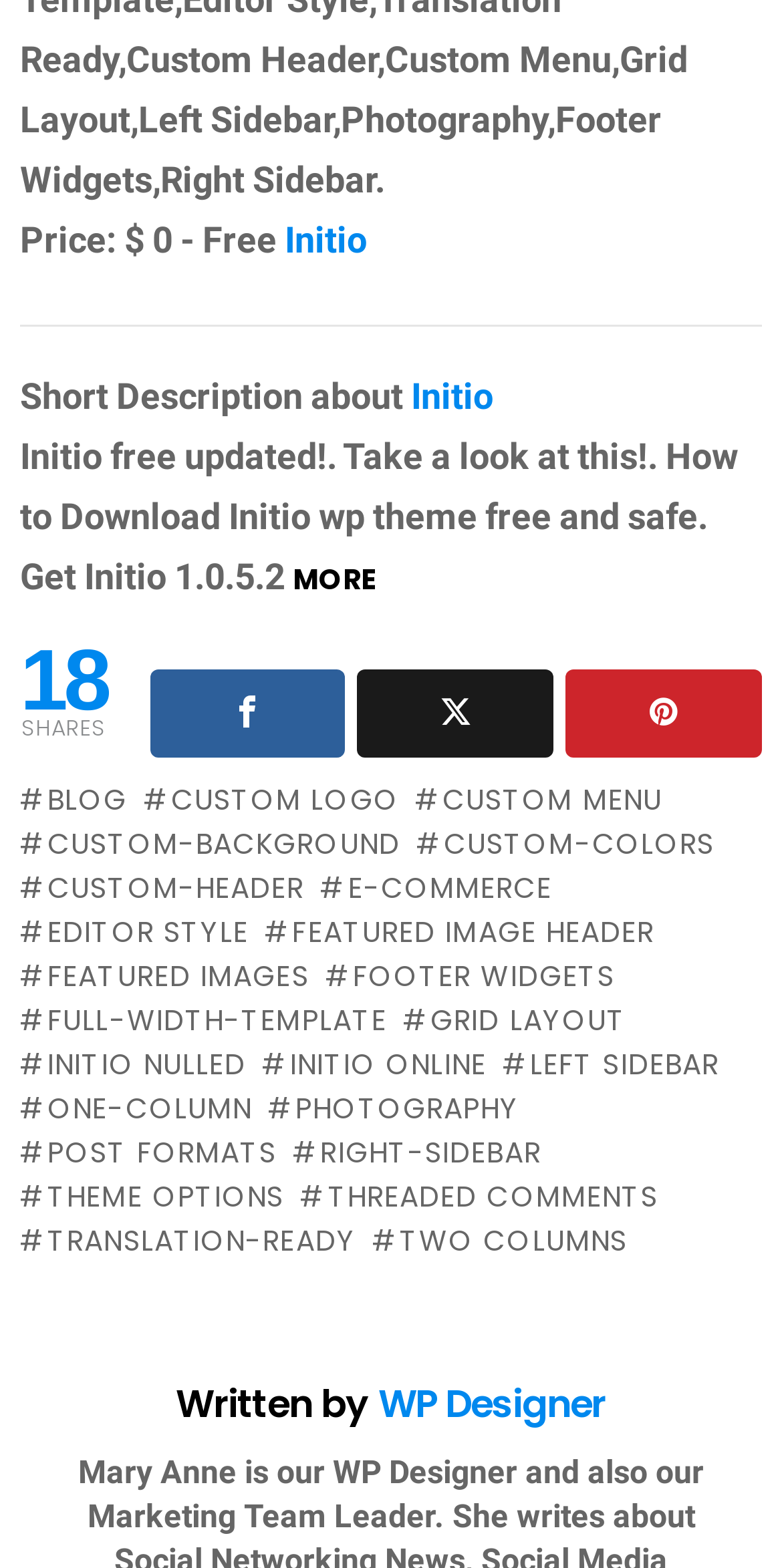Locate the bounding box coordinates of the region to be clicked to comply with the following instruction: "Click on the 'Initio' link". The coordinates must be four float numbers between 0 and 1, in the form [left, top, right, bottom].

[0.364, 0.14, 0.469, 0.167]